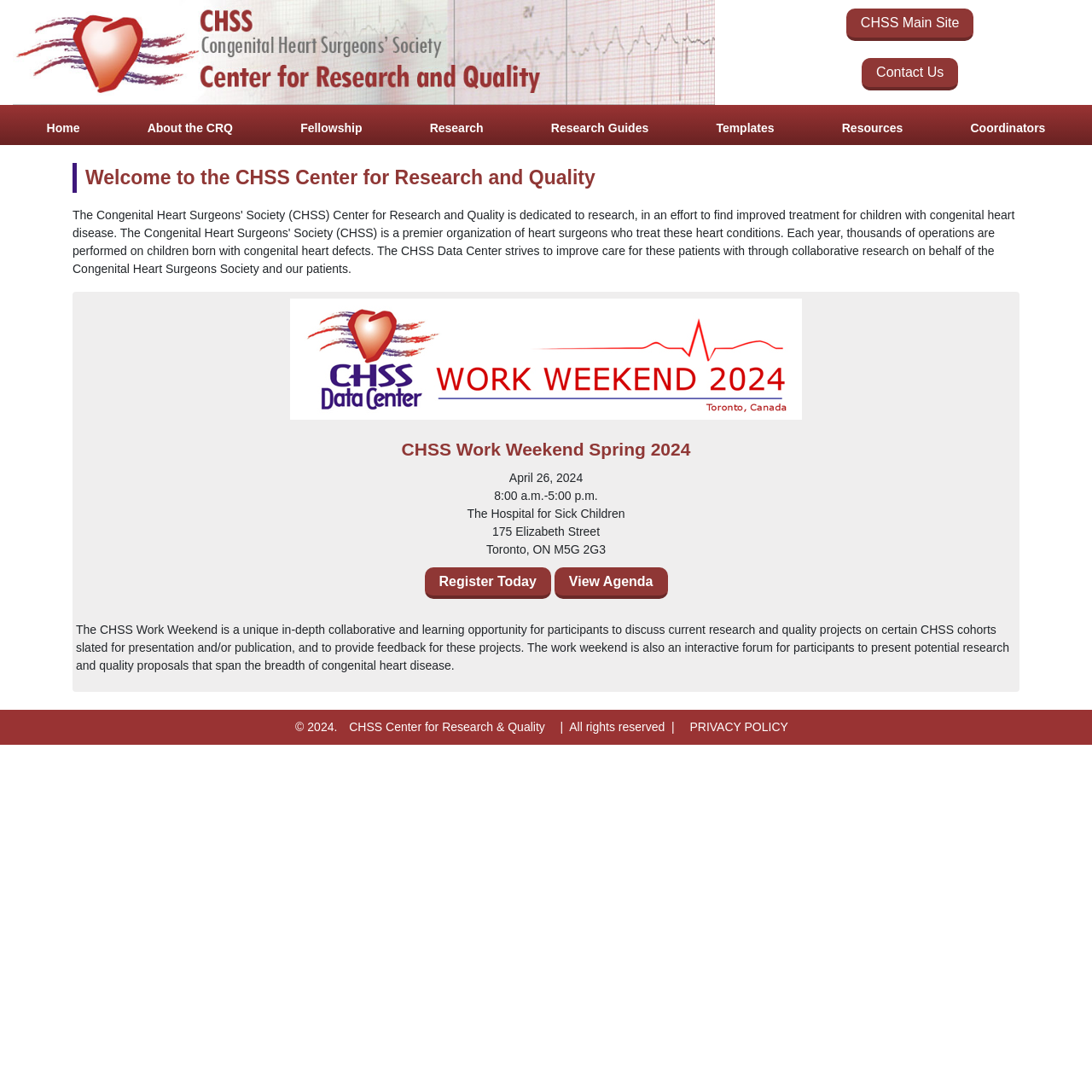Find the bounding box coordinates for the area that must be clicked to perform this action: "Learn about the CHSS Work Weekend Spring 2024".

[0.266, 0.321, 0.734, 0.334]